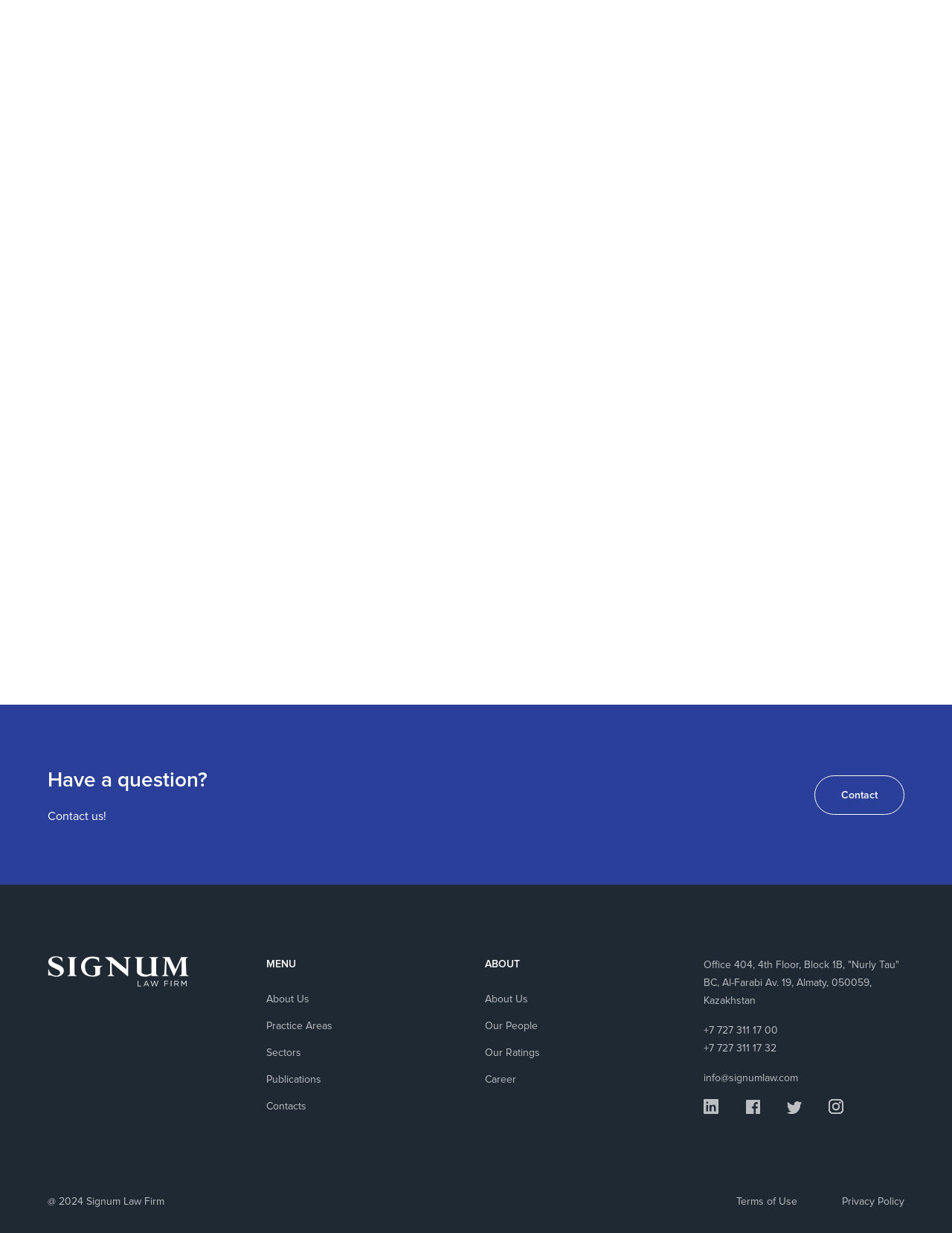What is the main topic of this webpage?
Provide a comprehensive and detailed answer to the question.

Based on the content of the webpage, it appears to be a law firm's webpage that specializes in labour and employment issues. The webpage lists various services and expertise related to labour and employment, such as labour audit issues, labour consultancy, and seminars and practical trainings on labour issues.